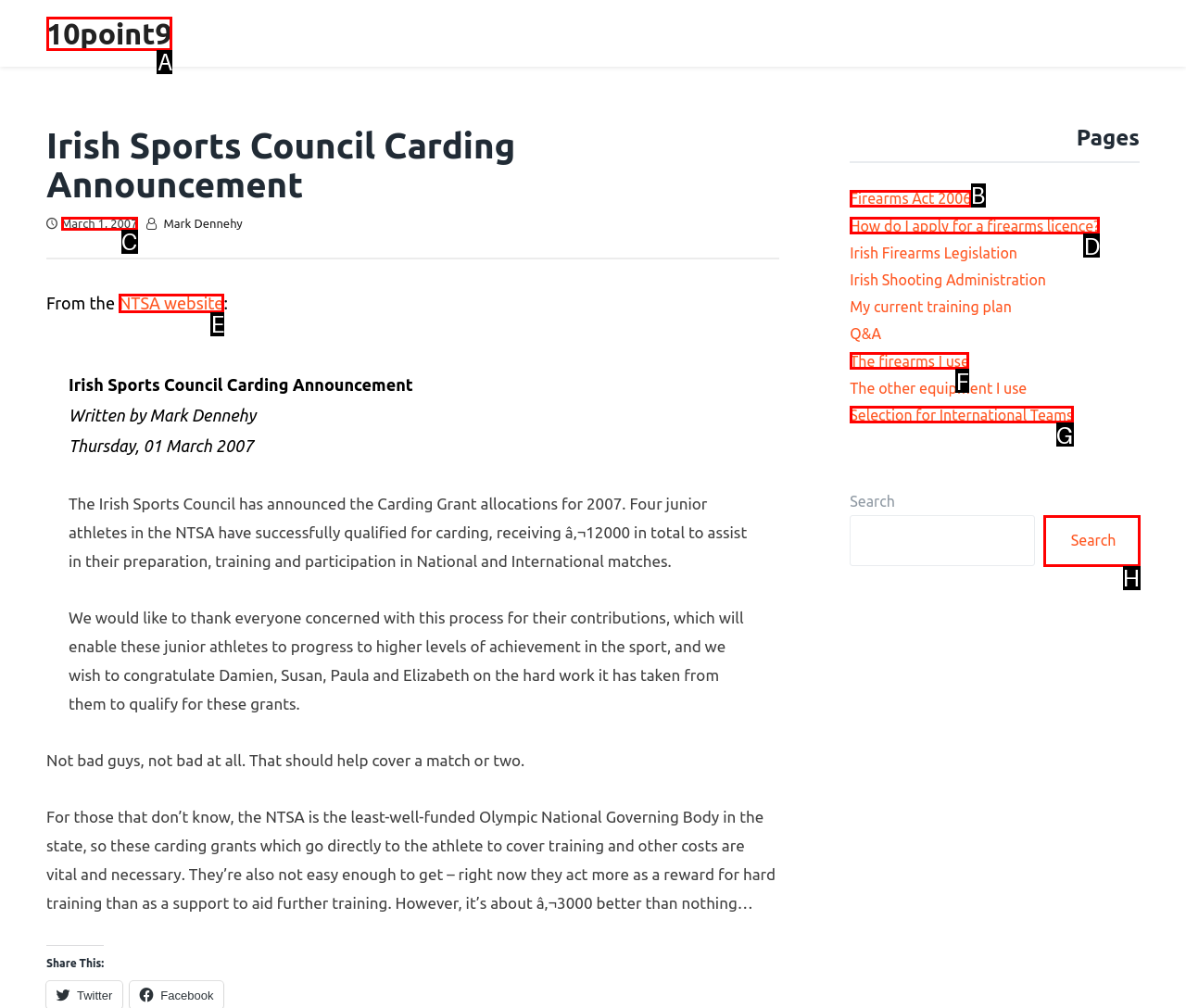Determine the letter of the UI element that you need to click to perform the task: Follow the 'NTSA website' link.
Provide your answer with the appropriate option's letter.

E